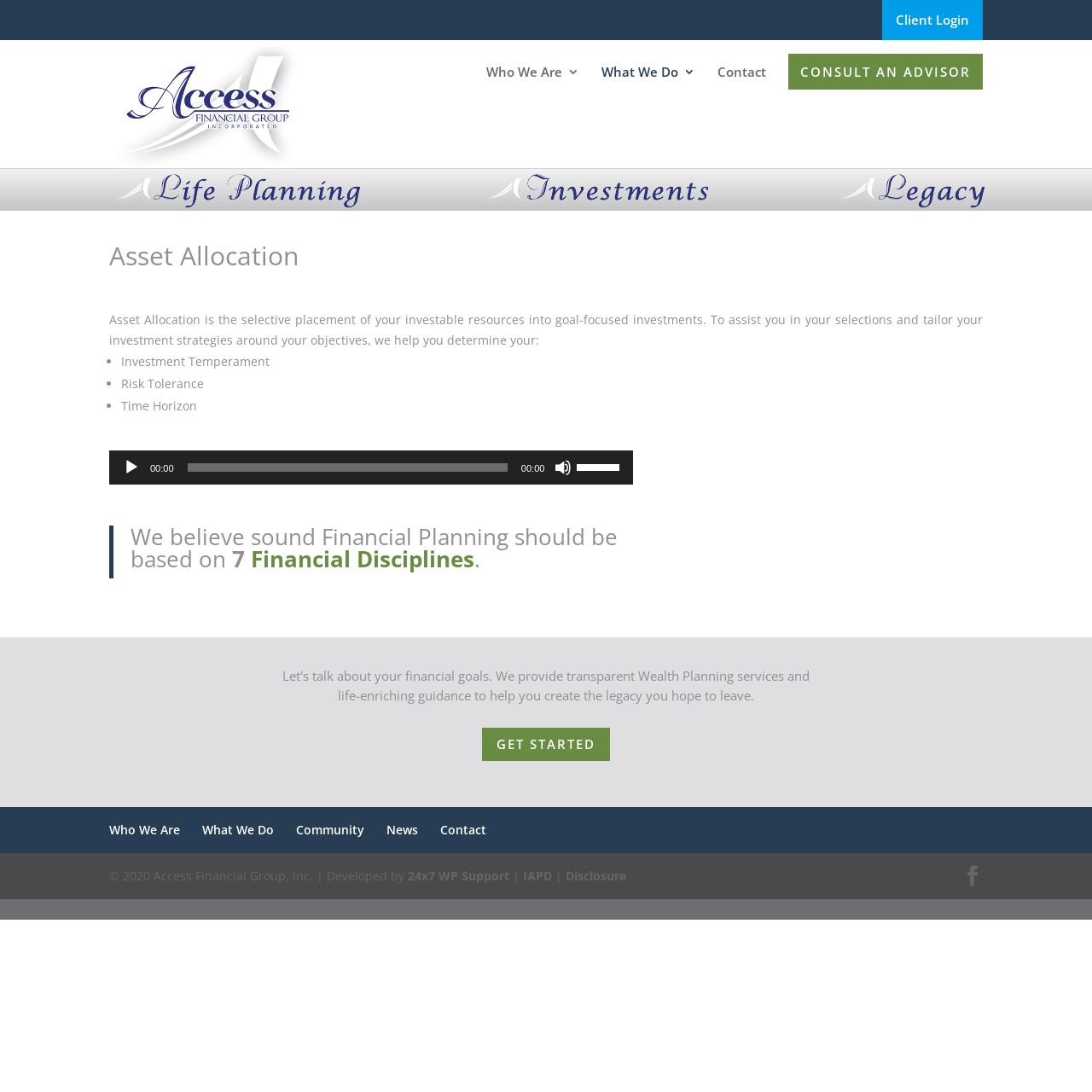Can you find the bounding box coordinates for the element to click on to achieve the instruction: "Contact us"?

[0.657, 0.06, 0.702, 0.154]